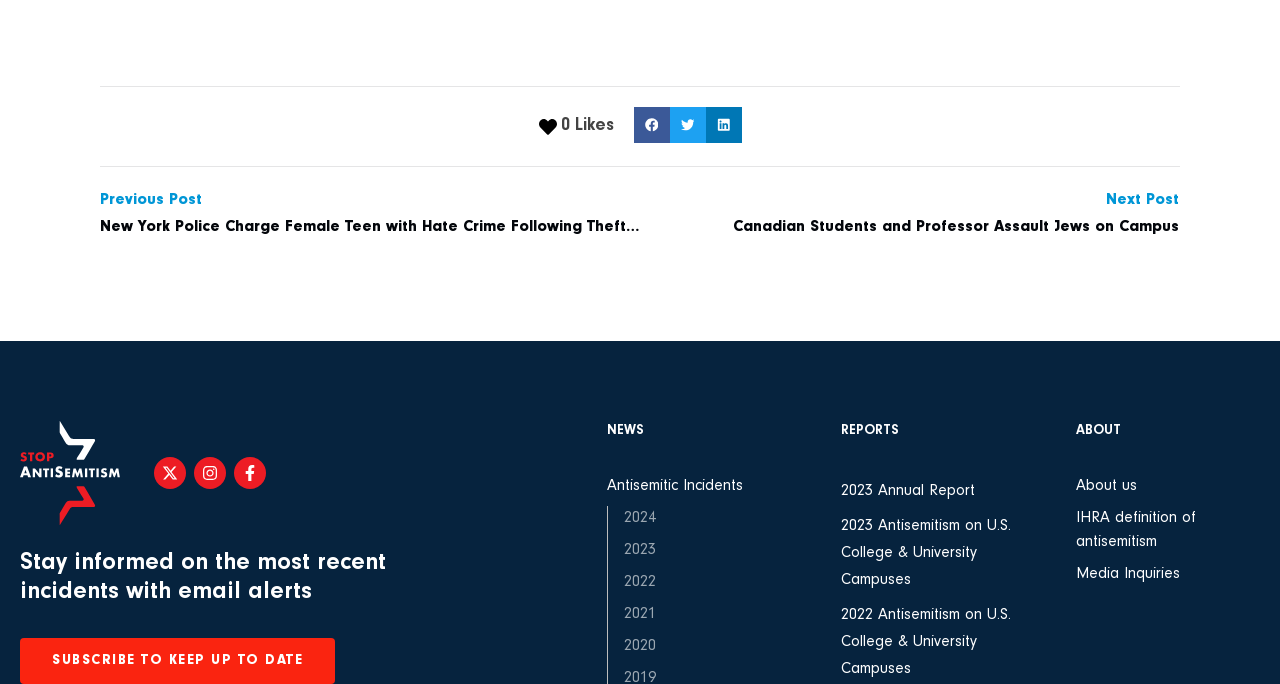Please identify the bounding box coordinates of the region to click in order to complete the task: "Check about us". The coordinates must be four float numbers between 0 and 1, specified as [left, top, right, bottom].

[0.84, 0.693, 0.984, 0.728]